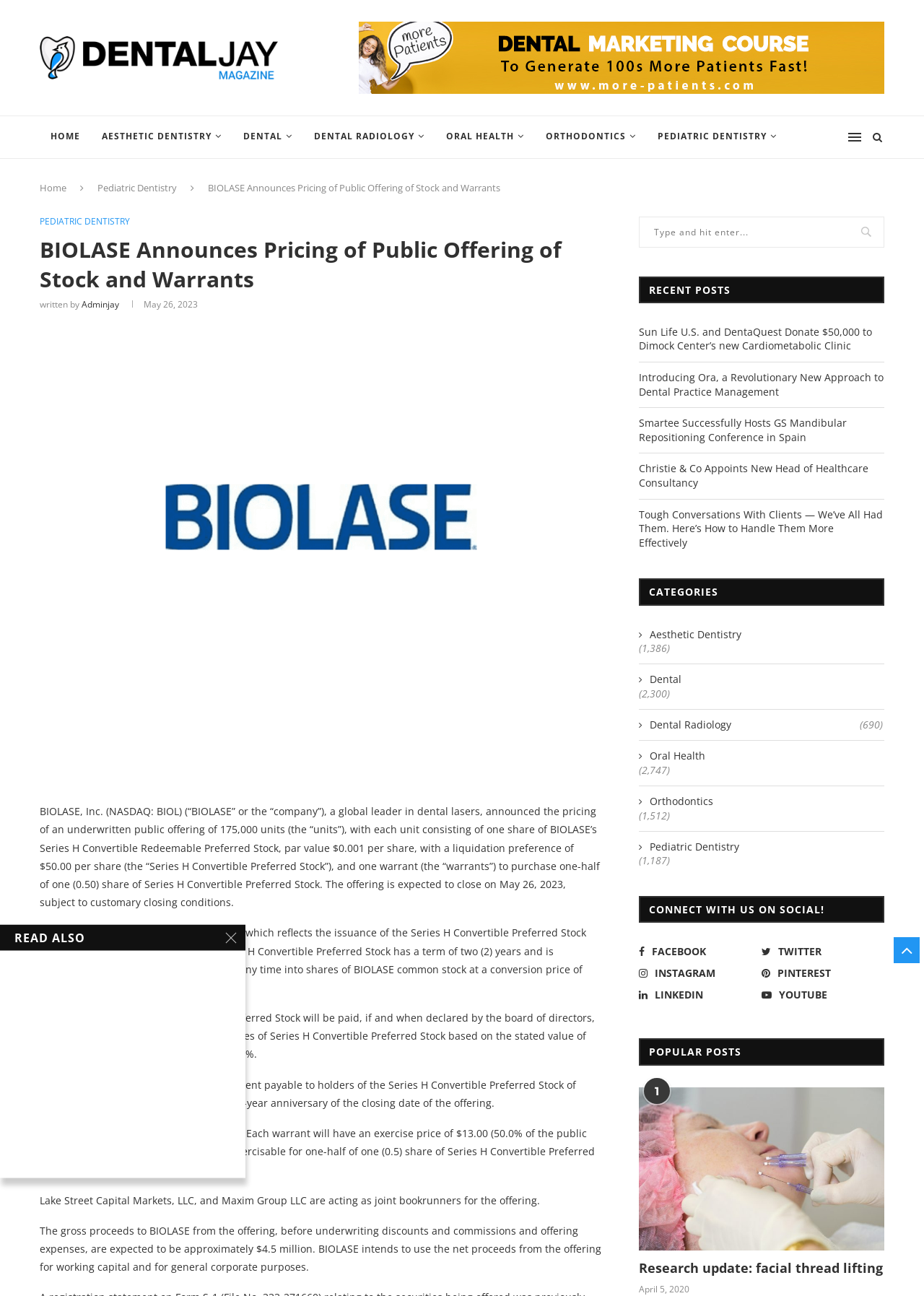Locate the bounding box coordinates of the area where you should click to accomplish the instruction: "Click on the 'HOME' link".

[0.043, 0.089, 0.098, 0.123]